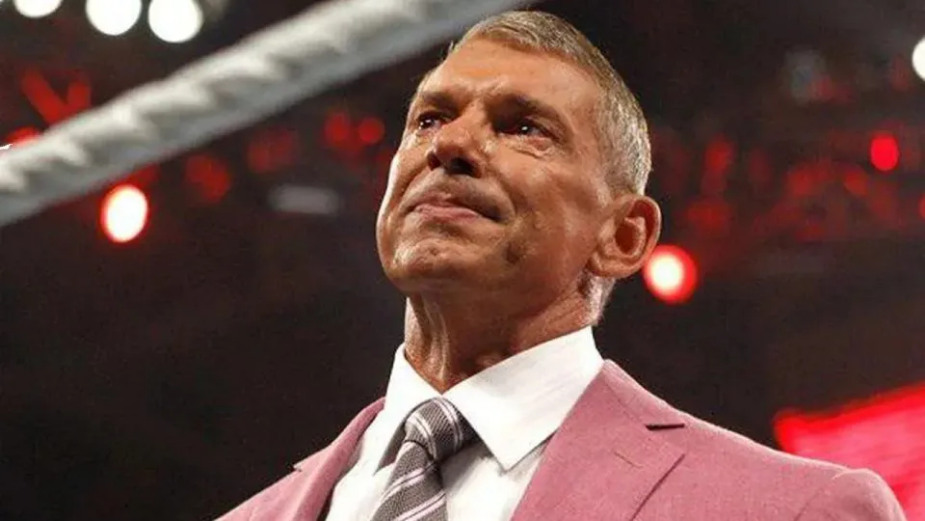Reply to the question with a single word or phrase:
What color is Vince McMahon's suit?

Light pink